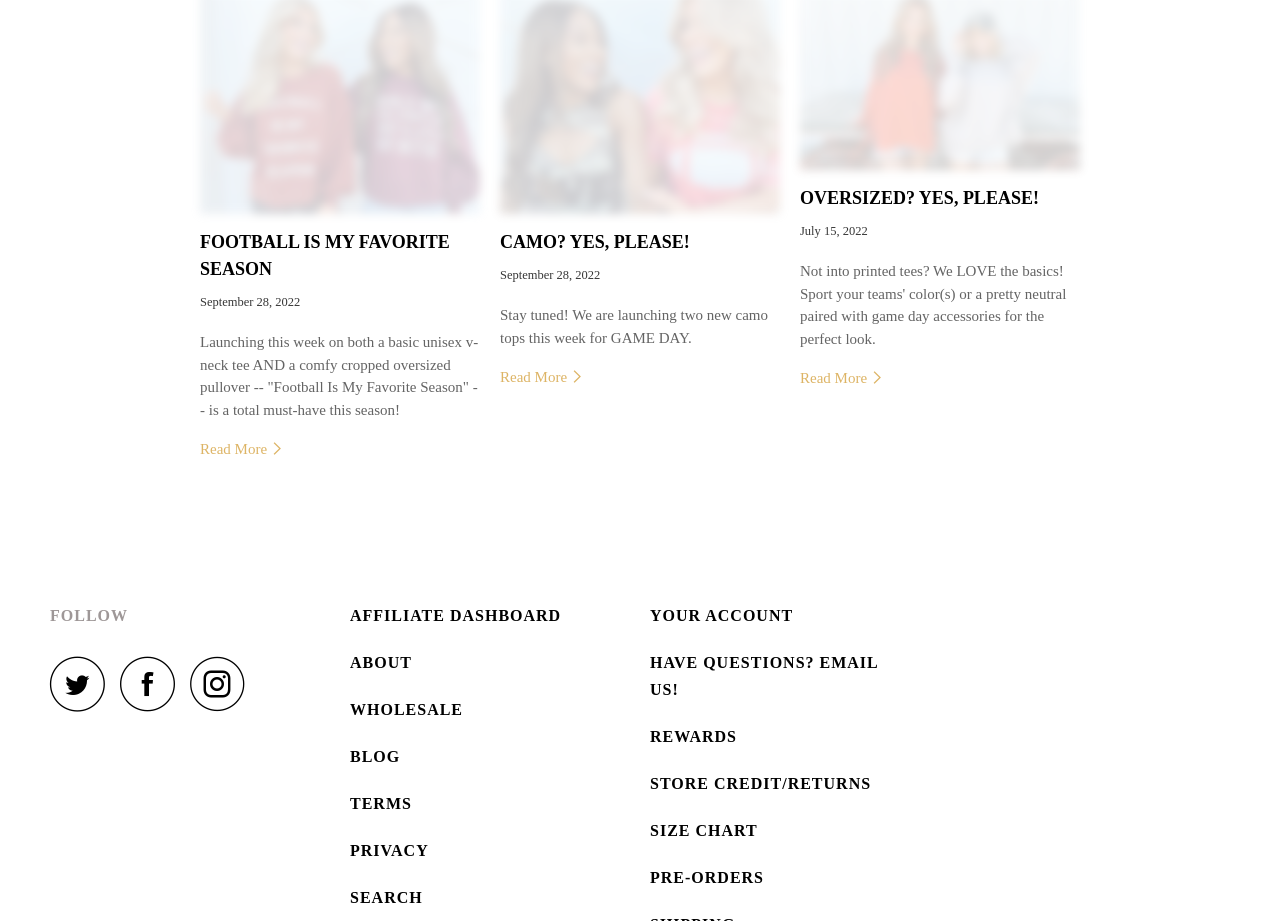What type of tops are being launched for GAME DAY?
Please provide a detailed and thorough answer to the question.

The second article has a heading 'CAMO? YES, PLEASE!' and mentions launching two new camo tops this week for GAME DAY, indicating that the type of tops being launched are camo tops.